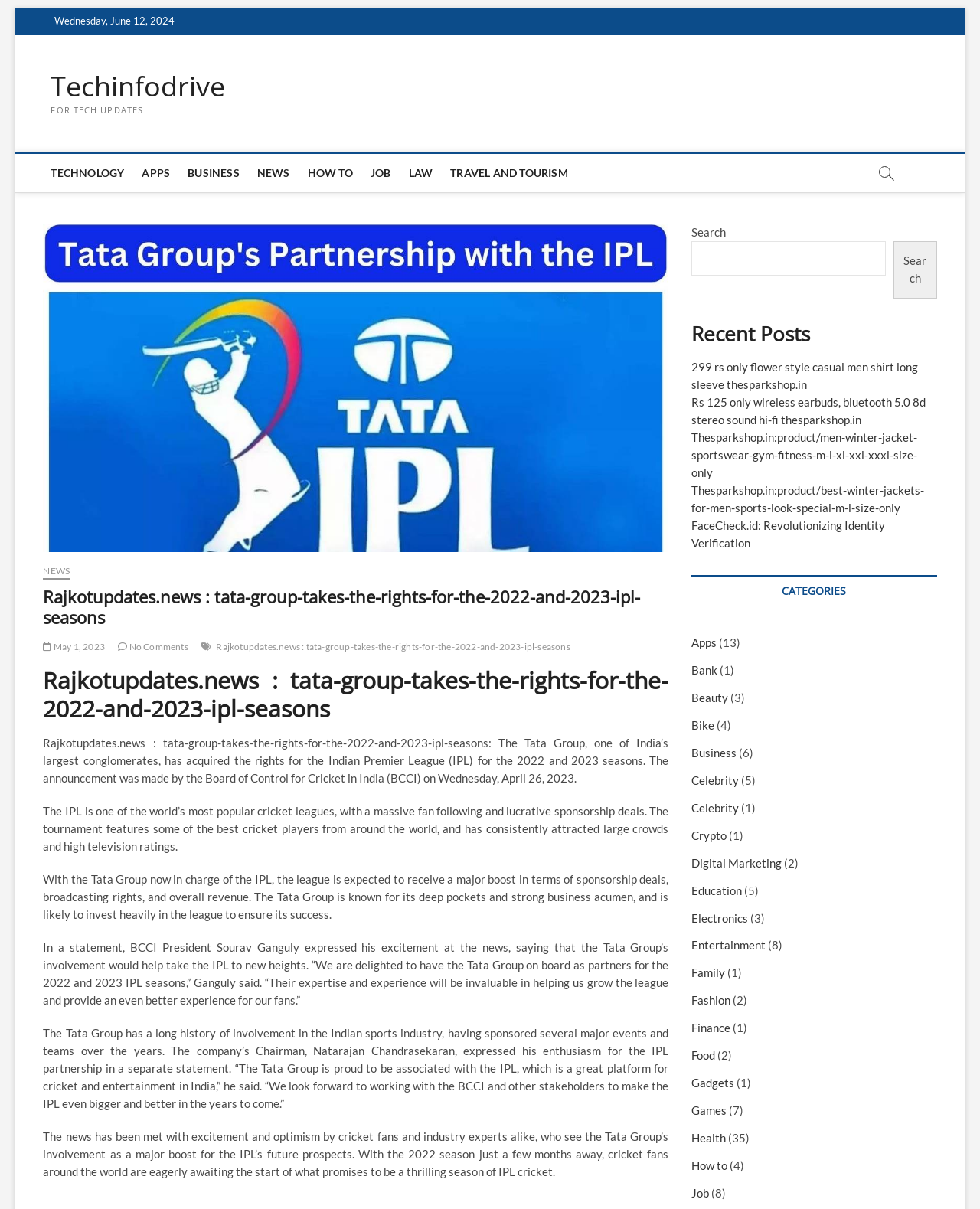Identify the title of the webpage and provide its text content.

Rajkotupdates.news : tata-group-takes-the-rights-for-the-2022-and-2023-ipl-seasons